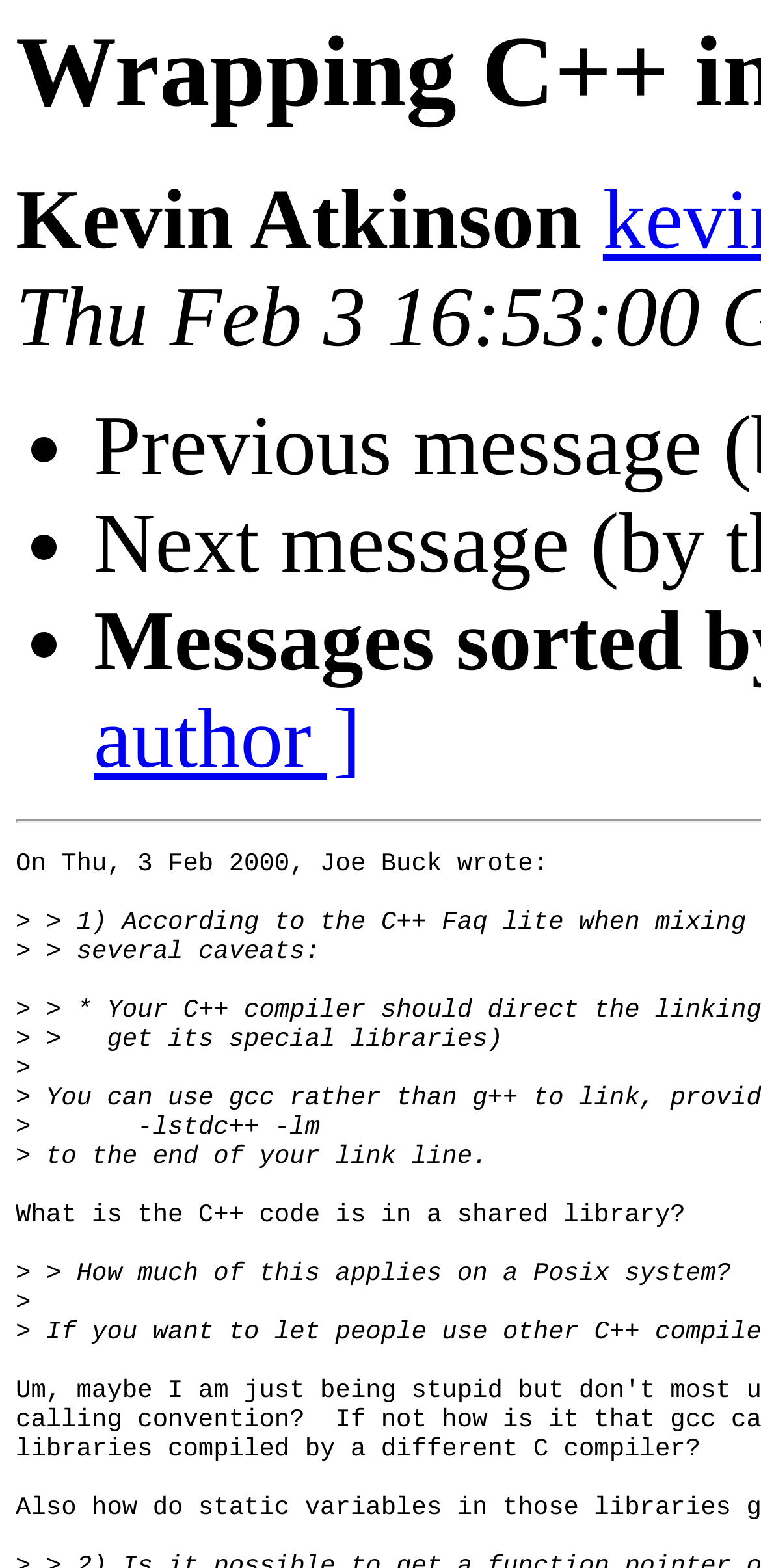With reference to the image, please provide a detailed answer to the following question: How many list markers are there?

There are three list markers on the webpage, which are represented by the ListMarker elements '•' with bounding box coordinates [0.038, 0.254, 0.077, 0.317], [0.038, 0.317, 0.077, 0.379], and [0.038, 0.379, 0.077, 0.441].